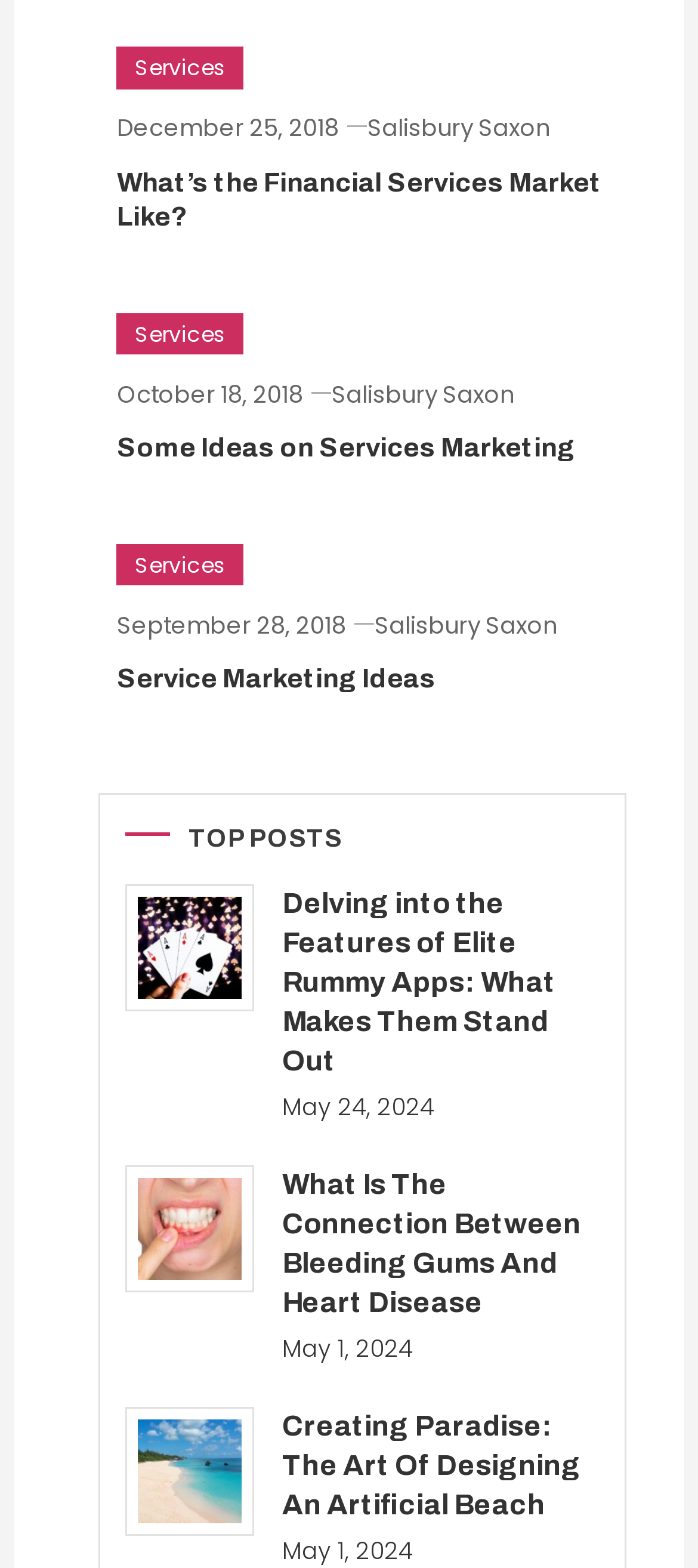Please study the image and answer the question comprehensively:
What is the common theme among the top posts?

The top posts section contains articles with headings related to services marketing, such as 'What’s the Financial Services Market Like?', 'Some Ideas on Services Marketing', and 'Service Marketing Ideas', indicating a common theme of services marketing.